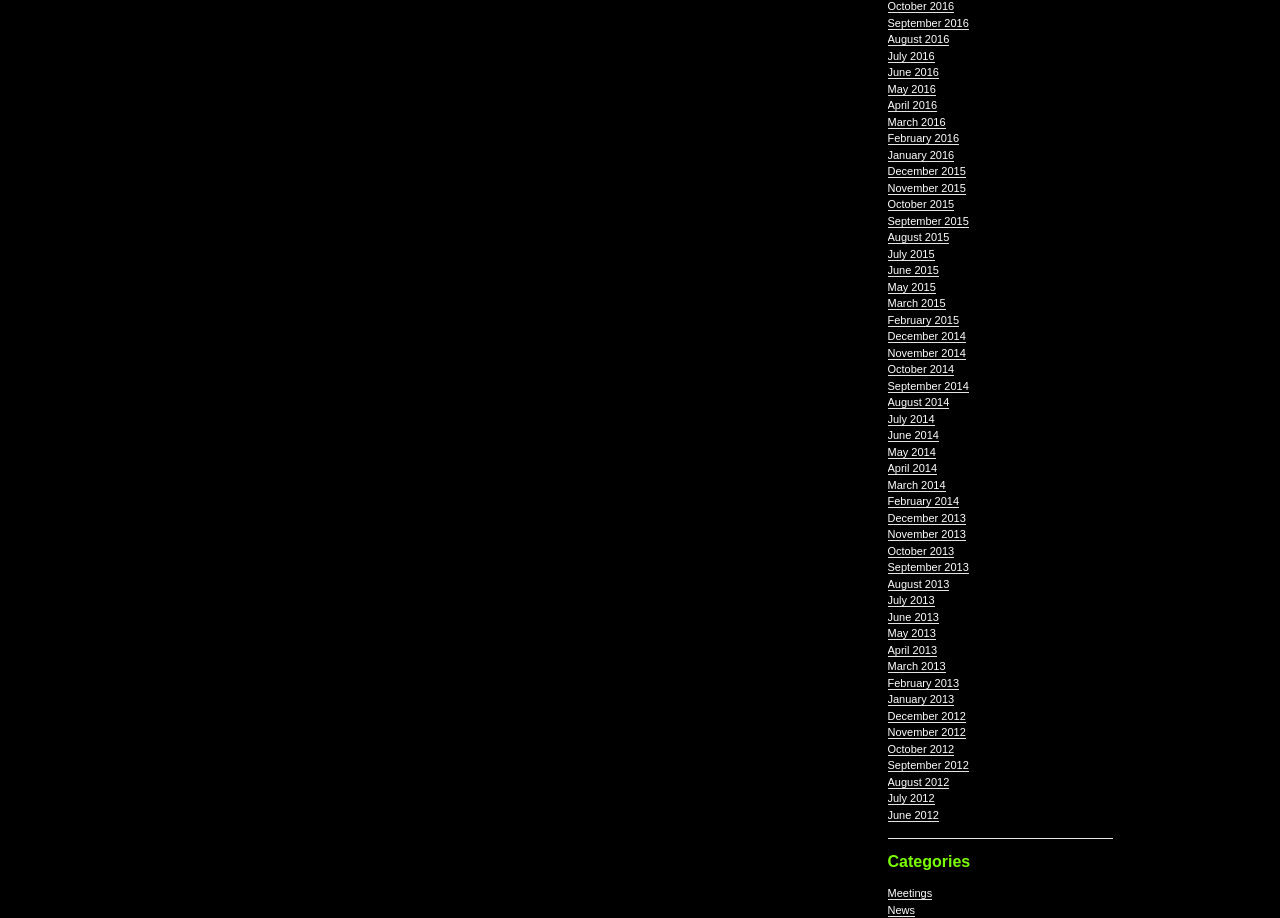Identify the bounding box coordinates of the region I need to click to complete this instruction: "Read News".

[0.693, 0.984, 0.715, 0.998]